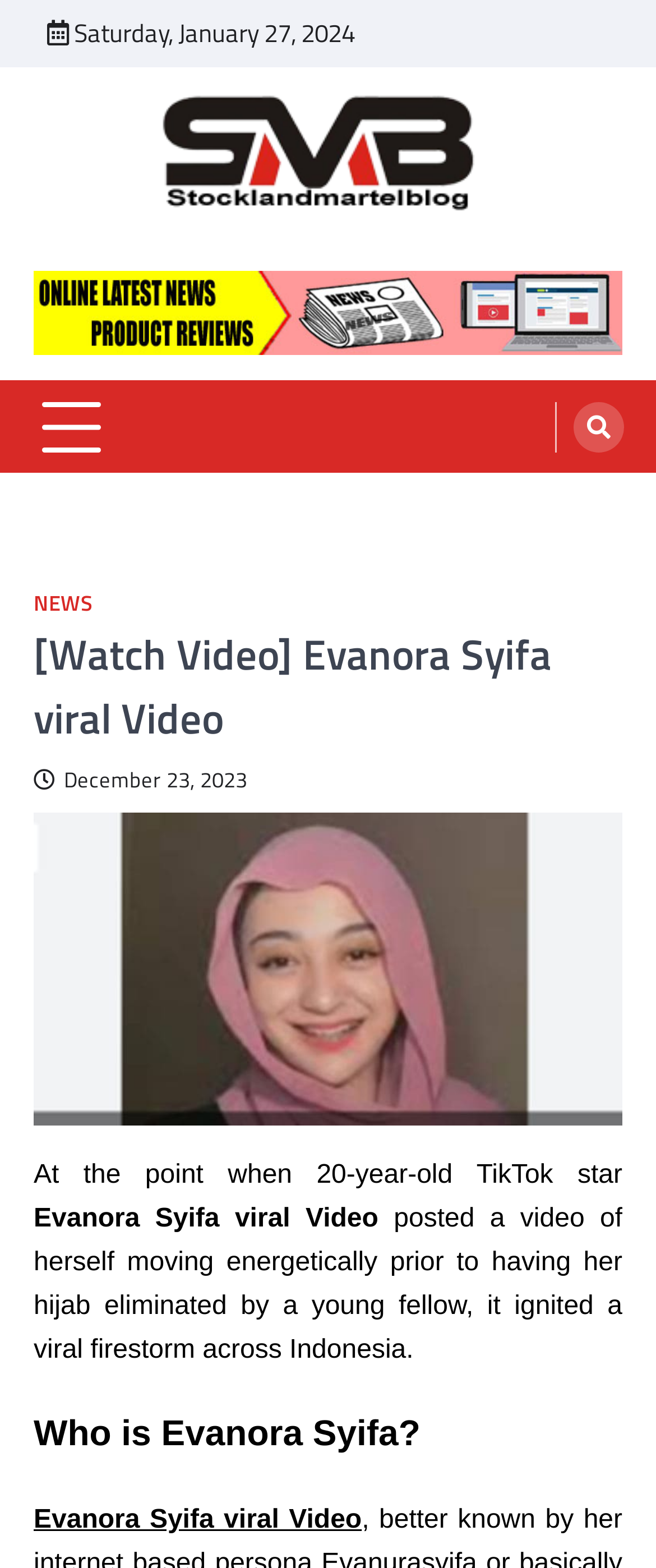Create an in-depth description of the webpage, covering main sections.

The webpage appears to be a news article or blog post about a viral video of a 20-year-old TikTok star, Evanora Syifa. At the top of the page, there is a header section with a logo on the left and a title "stocklandmartelblog – Latest News & Online Reviews" on the right. Below the header, there is a date "Saturday, January 27, 2024" and a subheading "Latest News Blog".

On the left side of the page, there is a vertical menu with a button and a link to "NEWS". Below the menu, there is a large advertisement image that takes up most of the left side of the page.

The main content of the page is on the right side, where there is a heading "[Watch Video] Evanora Syifa viral Video" followed by a brief summary of the article. The summary is divided into two paragraphs, with the first paragraph describing the viral video and the second paragraph continuing the story. Below the summary, there is a heading "Who is Evanora Syifa?" and a brief text about Evanora Syifa.

There are several images on the page, including the header logo, the advertisement image, and an image related to the news article "Latest News Evanora Syifa viral Video". The page also has several links, including a link to the video and links to other news articles or categories.